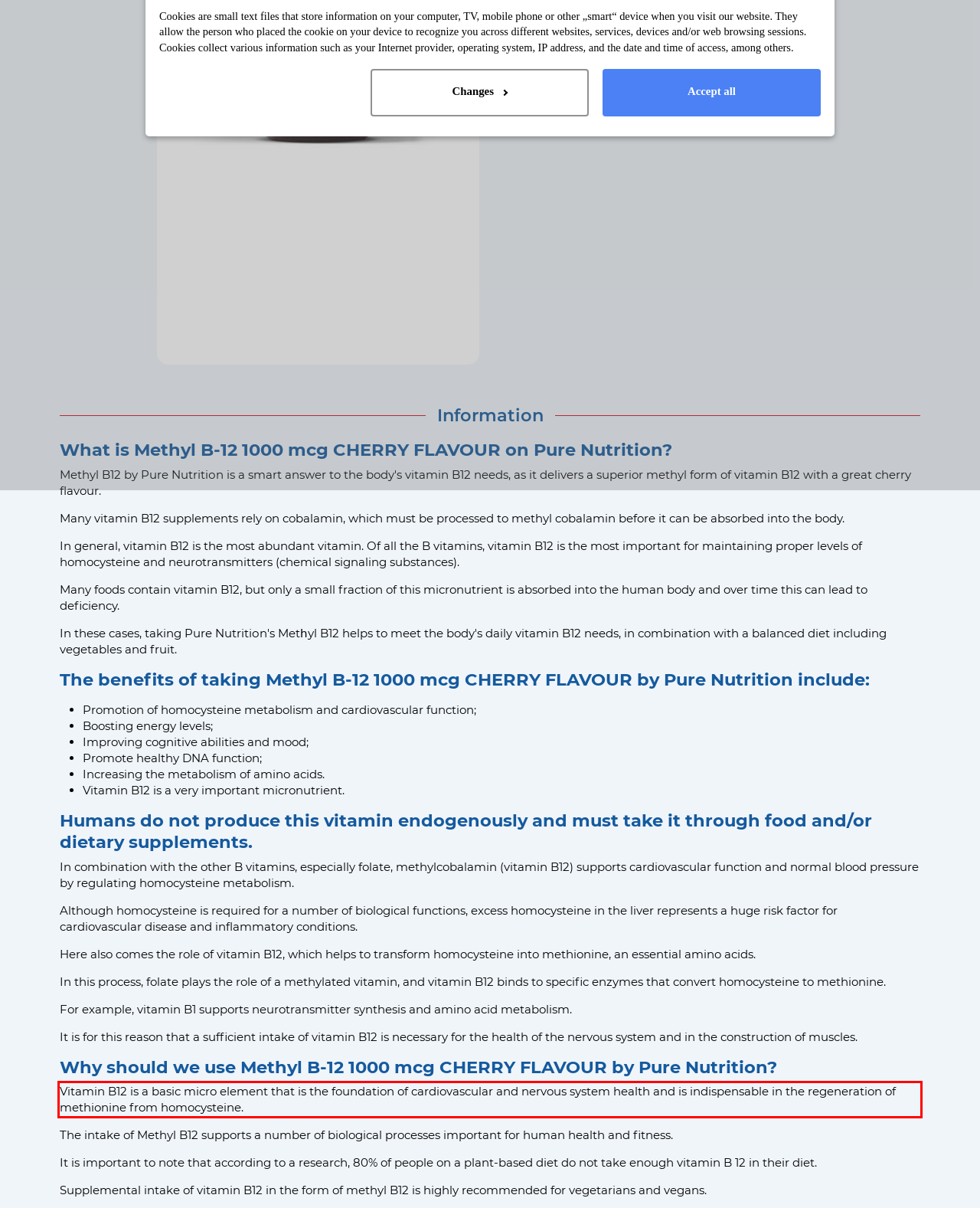Inspect the webpage screenshot that has a red bounding box and use OCR technology to read and display the text inside the red bounding box.

Vitamin B12 is a basic micro element that is the foundation of cardiovascular and nervous system health and is indispensable in the regeneration of methionine from homocysteine.